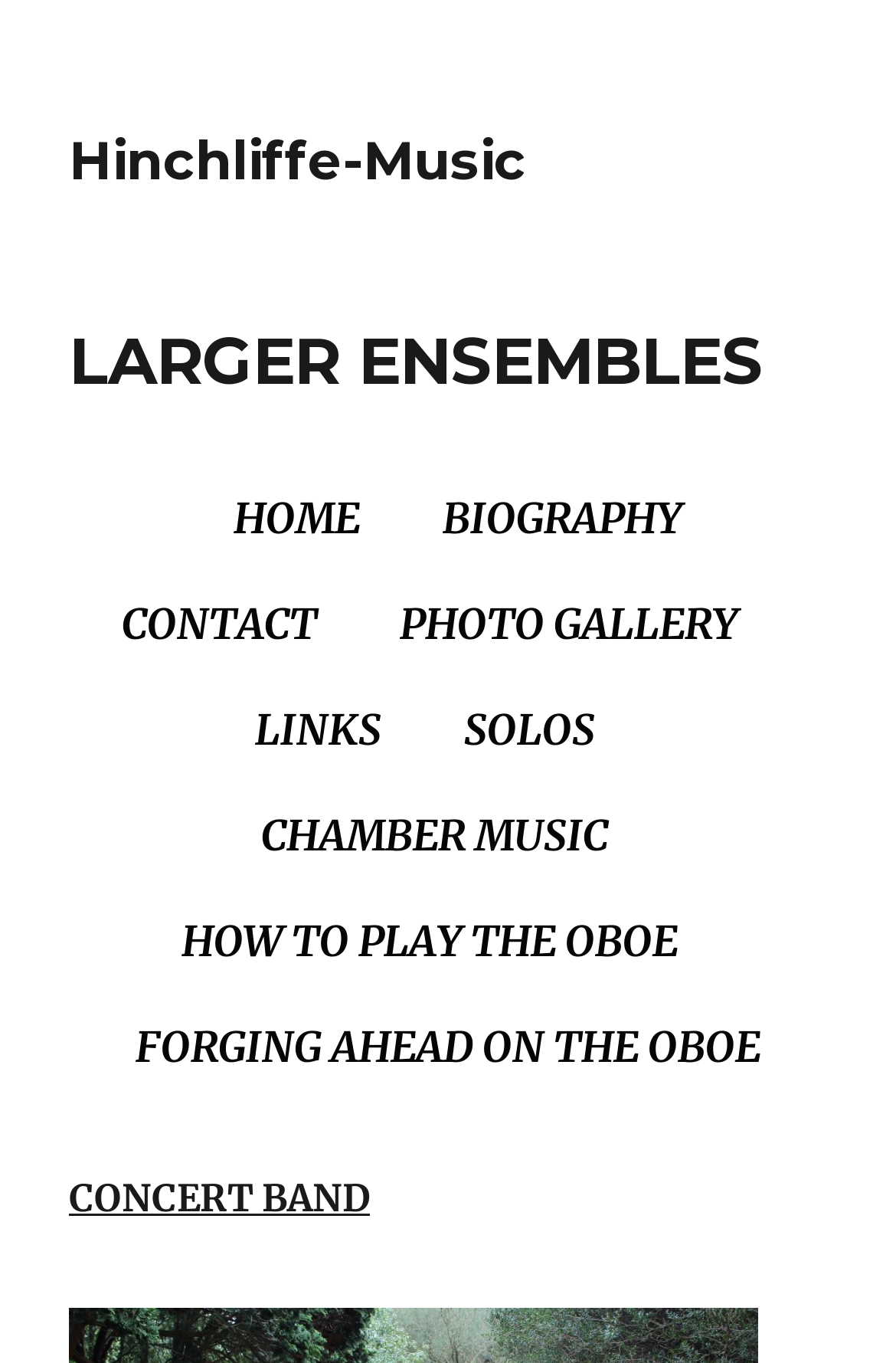Find the bounding box coordinates of the element I should click to carry out the following instruction: "view photo gallery".

[0.421, 0.425, 0.849, 0.492]